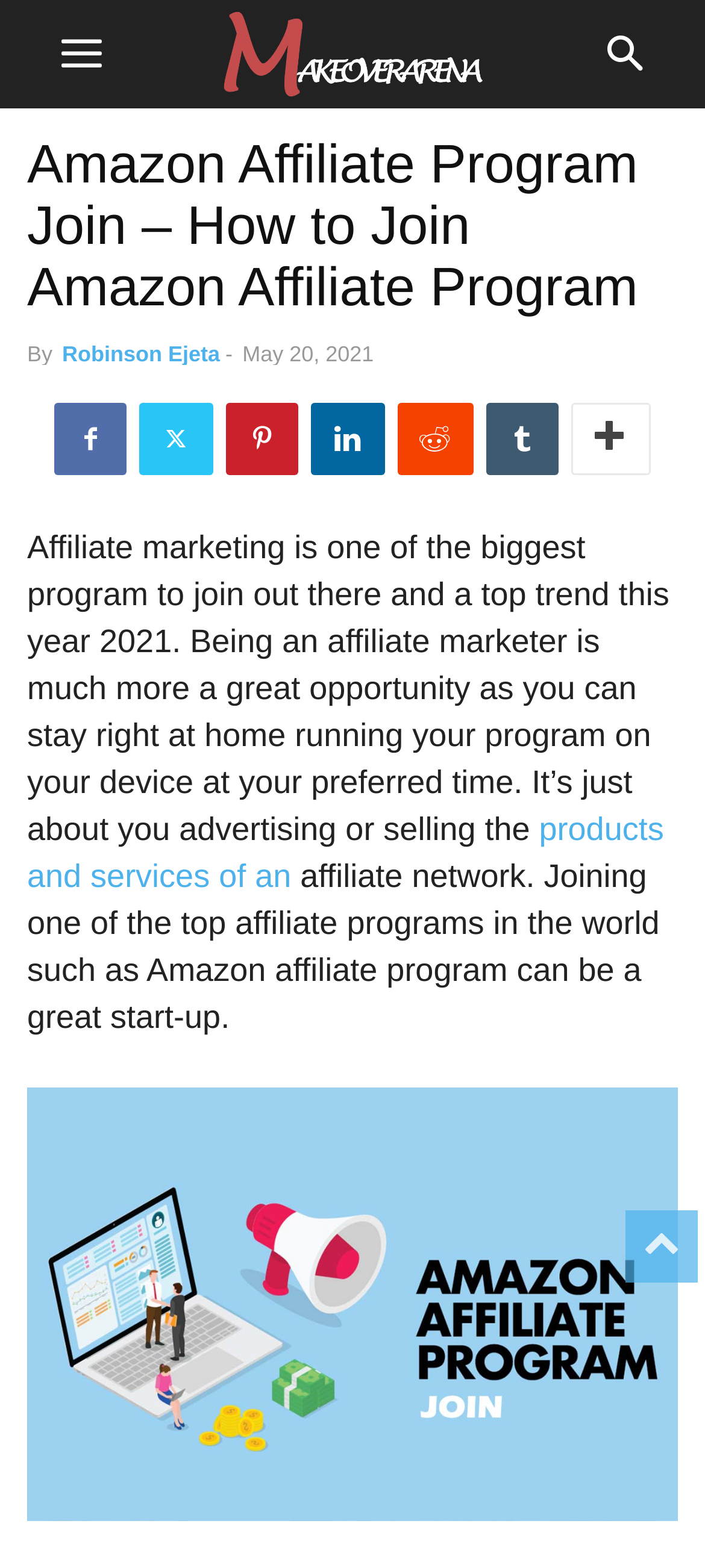Who wrote the article?
Using the visual information, respond with a single word or phrase.

Robinson Ejeta